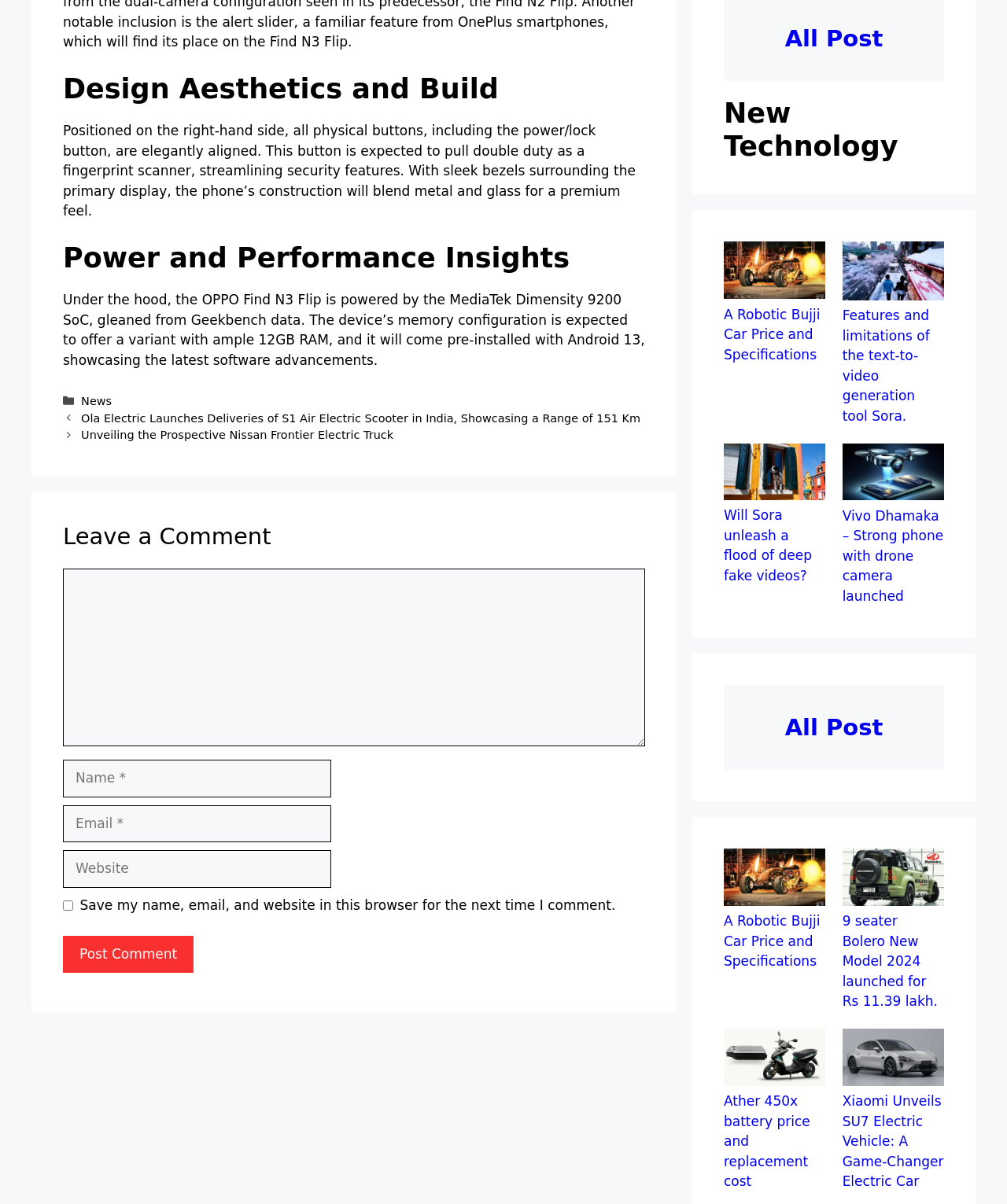Given the following UI element description: "parent_node: Comment name="email" placeholder="Email *"", find the bounding box coordinates in the webpage screenshot.

[0.062, 0.669, 0.329, 0.7]